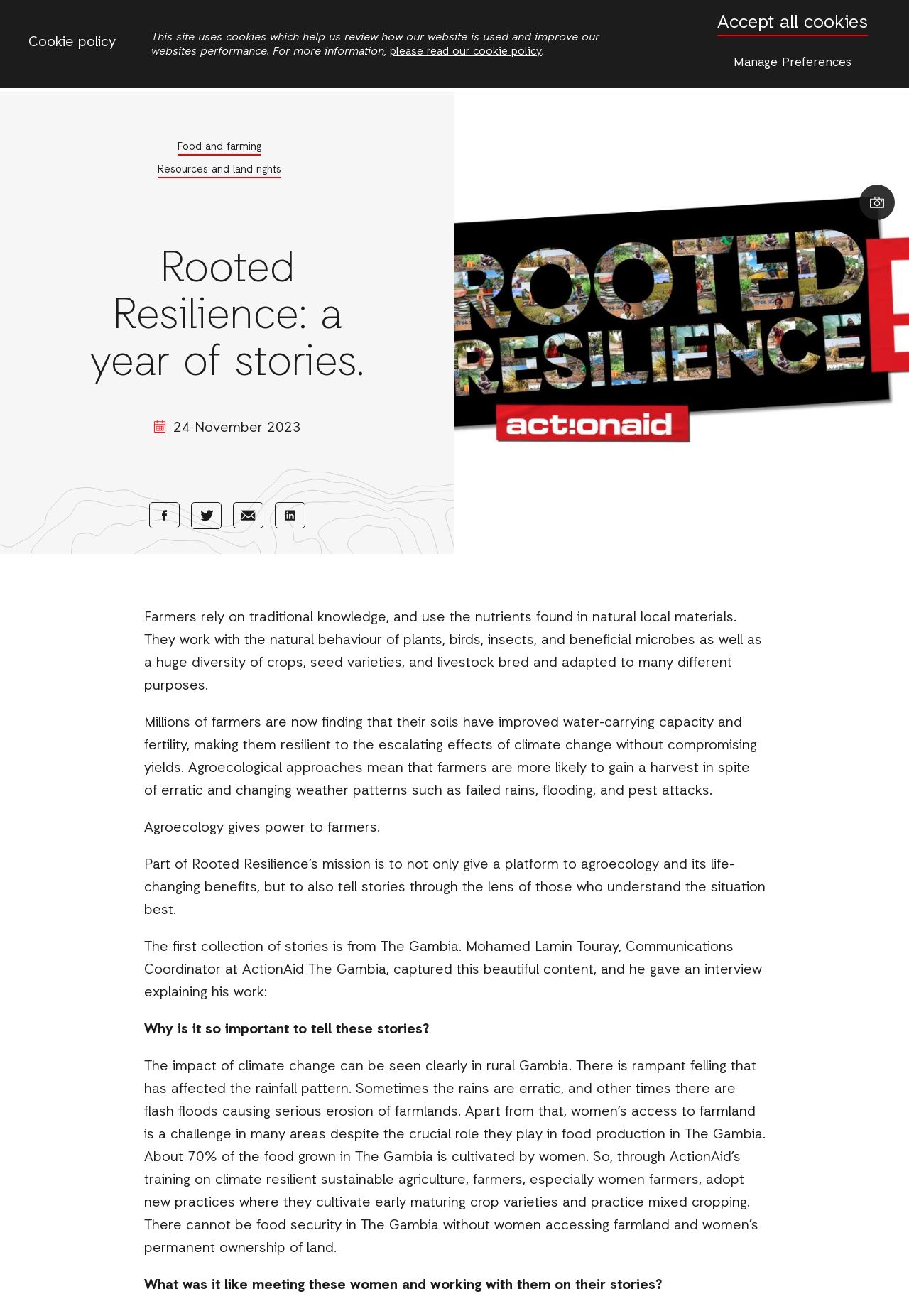Find the bounding box of the UI element described as follows: "Share with E-Mail".

[0.256, 0.382, 0.29, 0.402]